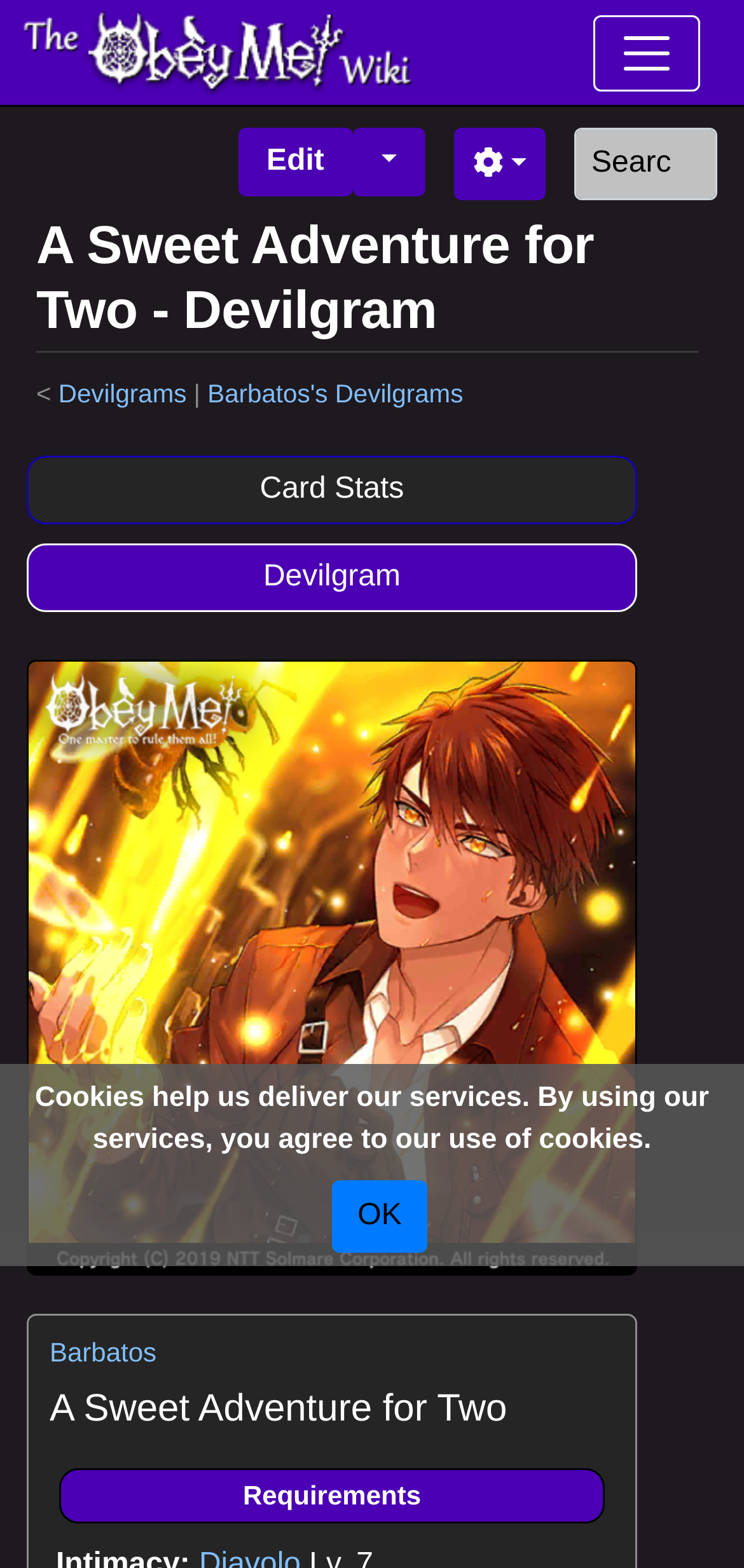Offer a detailed account of what is visible on the webpage.

This webpage is about Barbatos's Devilgram "A Sweet Adventure for Two" from The Obey Me Wiki. At the top left, there is a link to The Obey Me Wiki, accompanied by an image of the wiki's logo. On the top right, there is a button to toggle navigation, which controls the navbar.

Below the navigation button, there are several links, including "Edit", "Toggle Dropdown", and a search box to search The Obey Me Wiki. The search box is located at the top right corner of the page.

The main content of the page starts with a heading "A Sweet Adventure for Two - Devilgram". Below the heading, there are links to "Devilgrams" and "Barbatos's Devilgrams", separated by a vertical bar. 

On the left side of the page, there is an image of "A Sweet Adventure for Two Devilgram.png", which takes up a significant portion of the page. To the right of the image, there is a table with two rows, containing information about Barbatos and the Devilgram "A Sweet Adventure for Two".

At the bottom of the page, there is a section with the title "Requirements", and a notice about cookies and the website's services. A button to acknowledge the notice is located at the bottom right corner of the page.